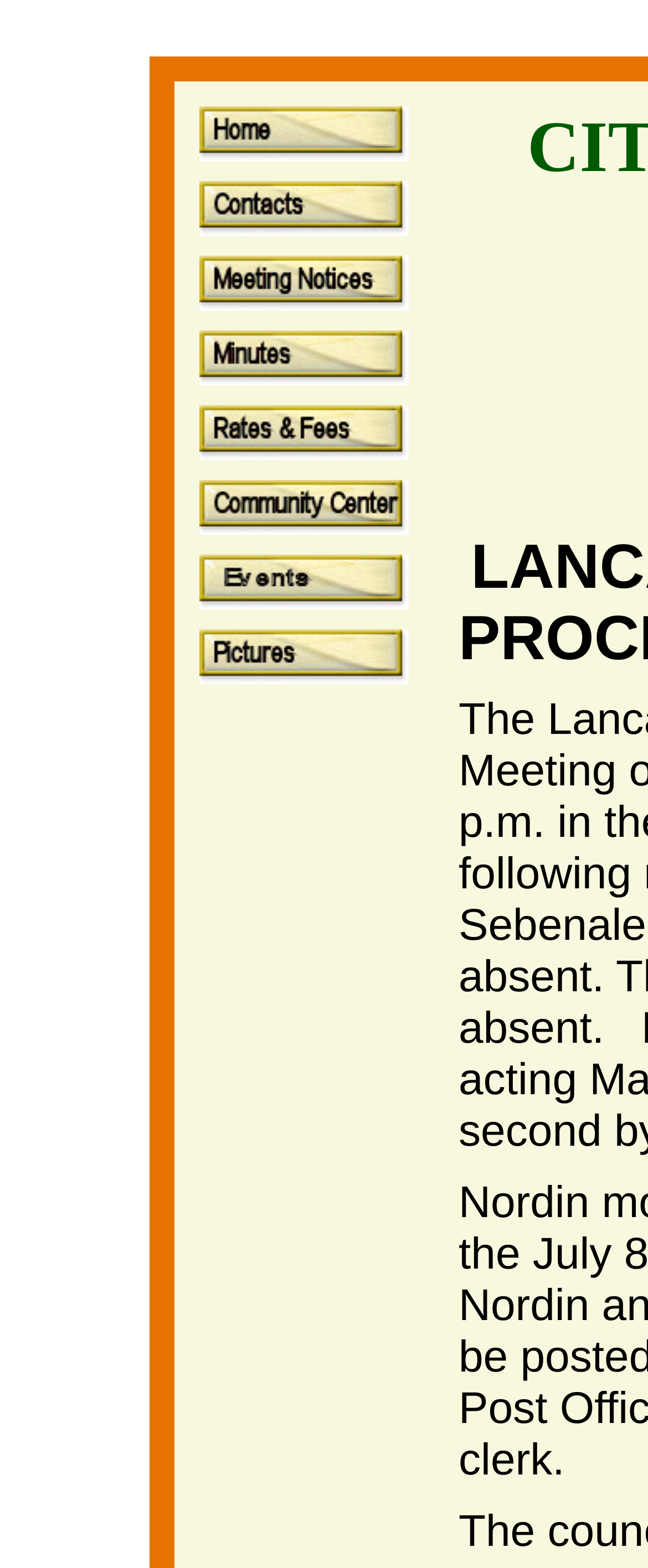How many links are on the top navigation bar?
Look at the image and answer the question using a single word or phrase.

9